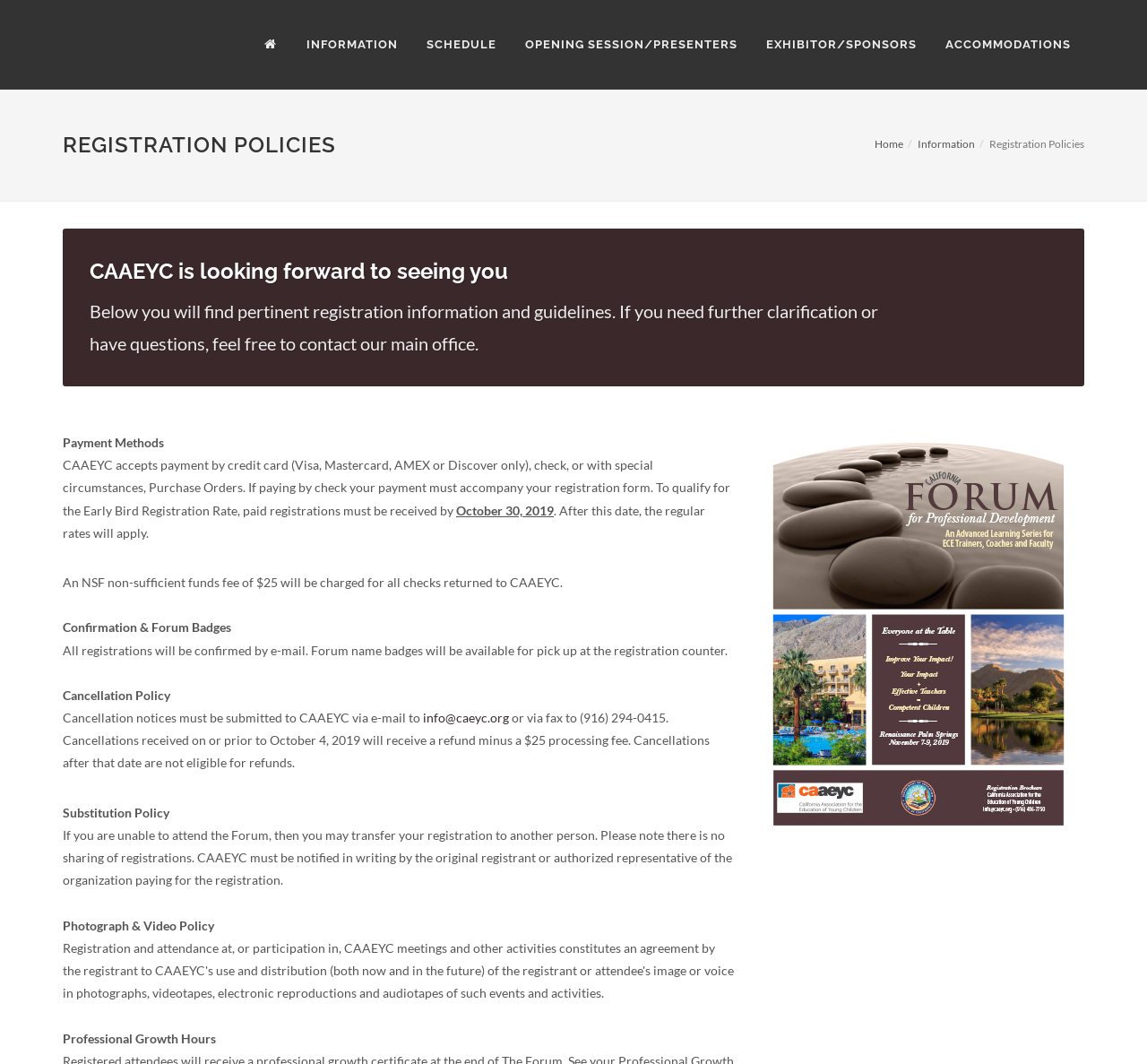Provide a thorough and detailed response to the question by examining the image: 
What happens if a check is returned to CAAEYC?

The consequence of a check being returned to CAAEYC can be found in the 'Payment Methods' section of the webpage. The text states that an NSF non-sufficient funds fee of $25 will be charged for all checks returned to CAAEYC.